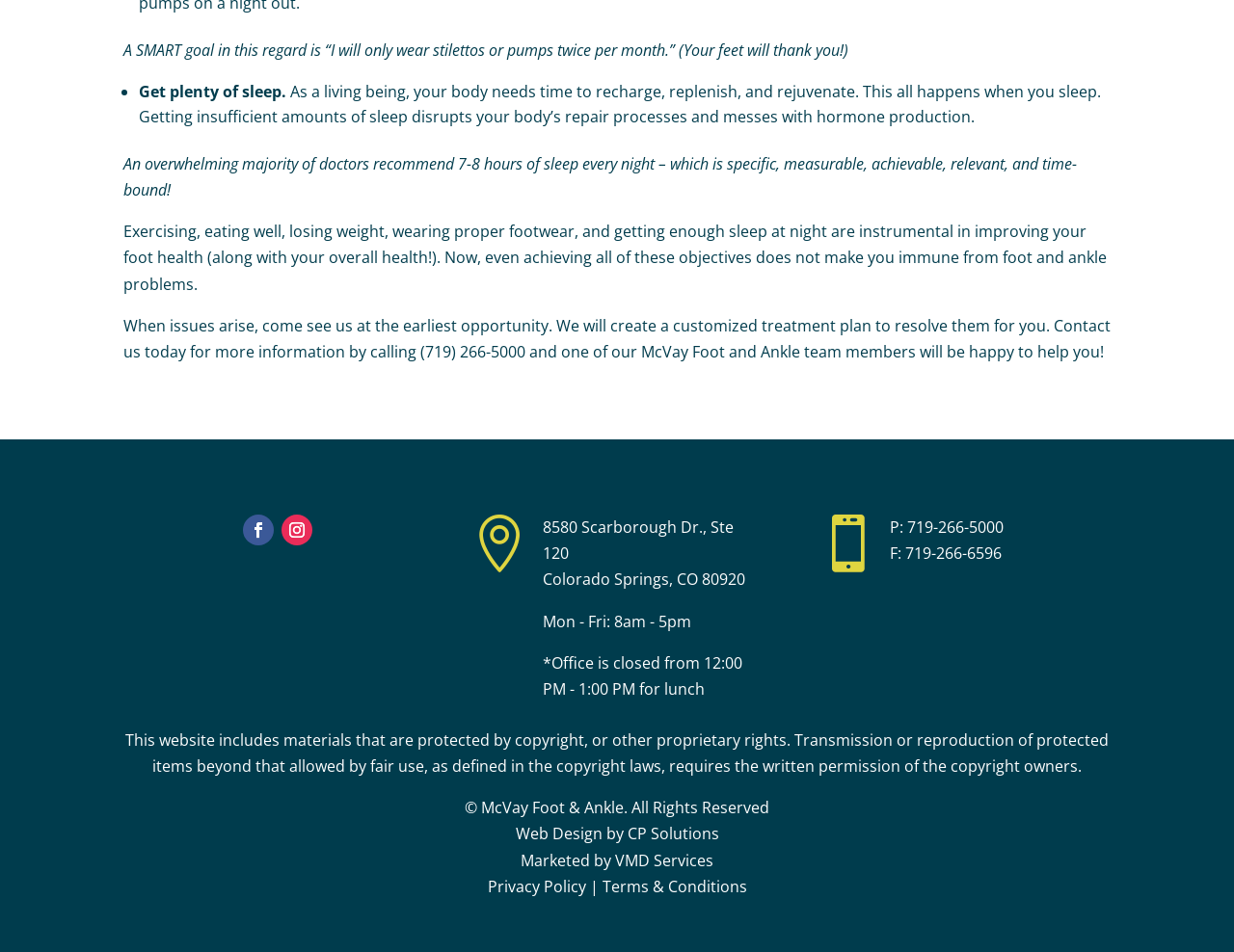Please find and report the bounding box coordinates of the element to click in order to perform the following action: "Call the office phone number". The coordinates should be expressed as four float numbers between 0 and 1, in the format [left, top, right, bottom].

[0.721, 0.543, 0.813, 0.565]